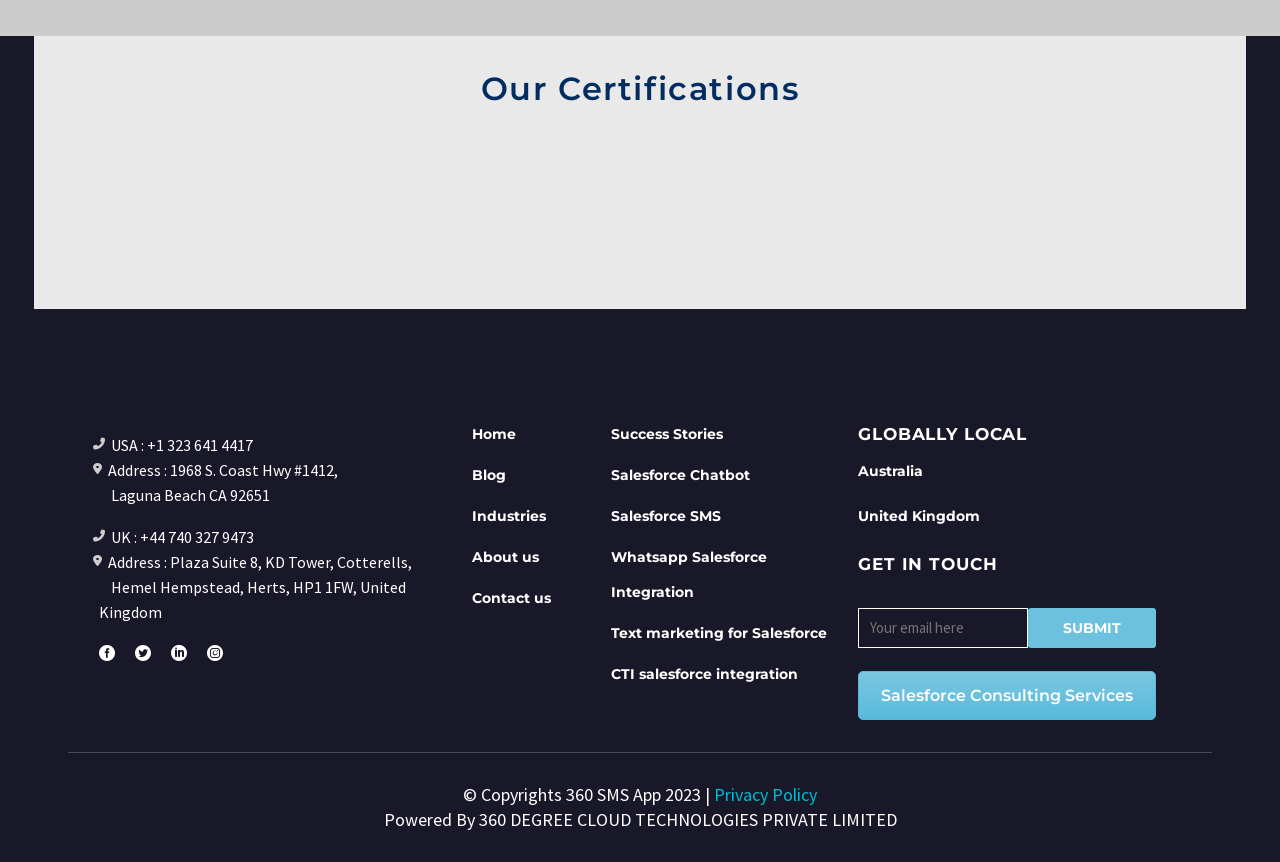Please identify the bounding box coordinates of the clickable element to fulfill the following instruction: "Click the Submit button". The coordinates should be four float numbers between 0 and 1, i.e., [left, top, right, bottom].

[0.803, 0.705, 0.903, 0.751]